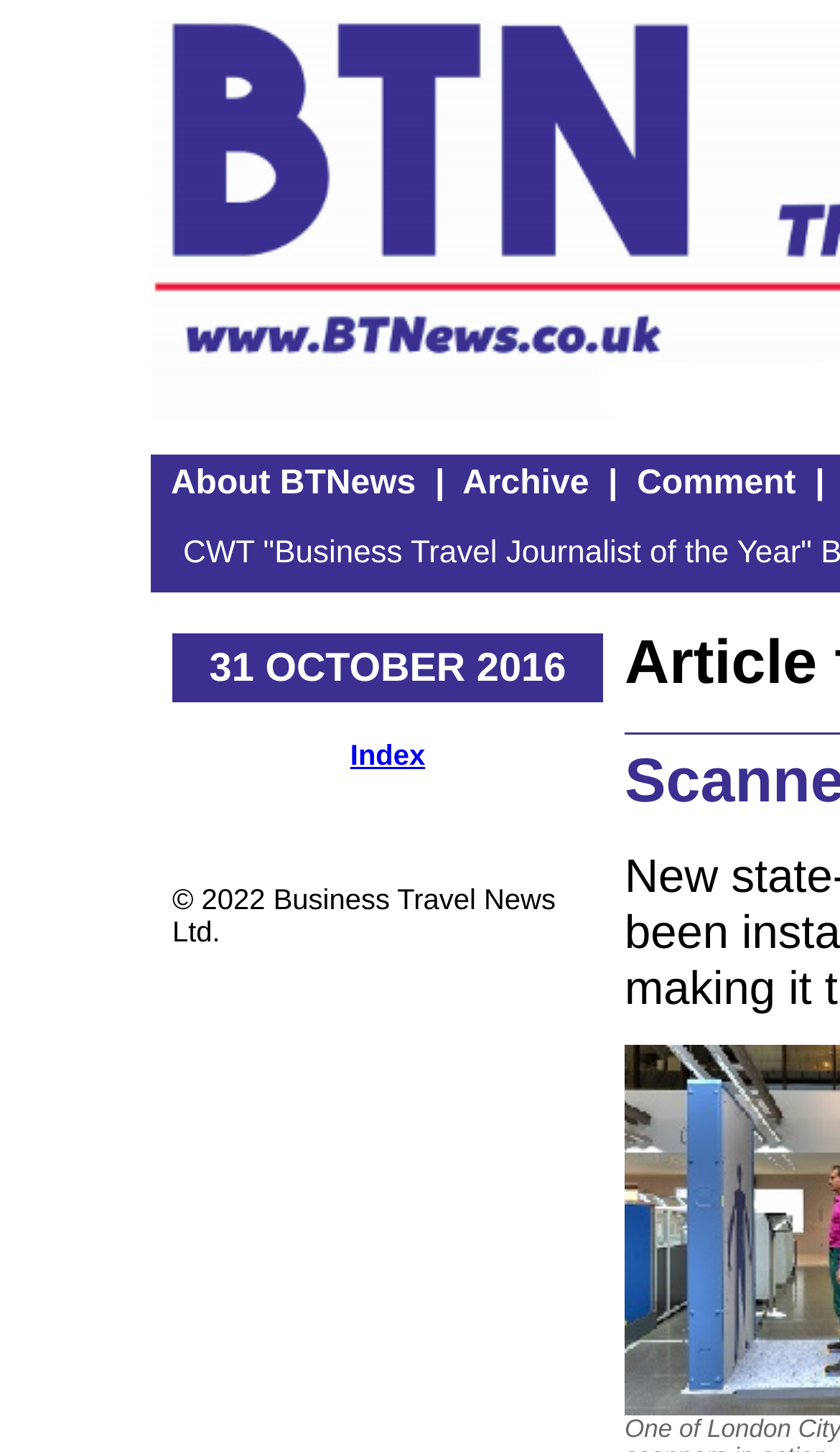How many navigation links are there at the top section?
Please give a well-detailed answer to the question.

I counted the navigation links at the top section of the webpage and found four links: 'About BTNews', 'Archive', 'Comment', and another separator element, indicating that there are four main navigation options.